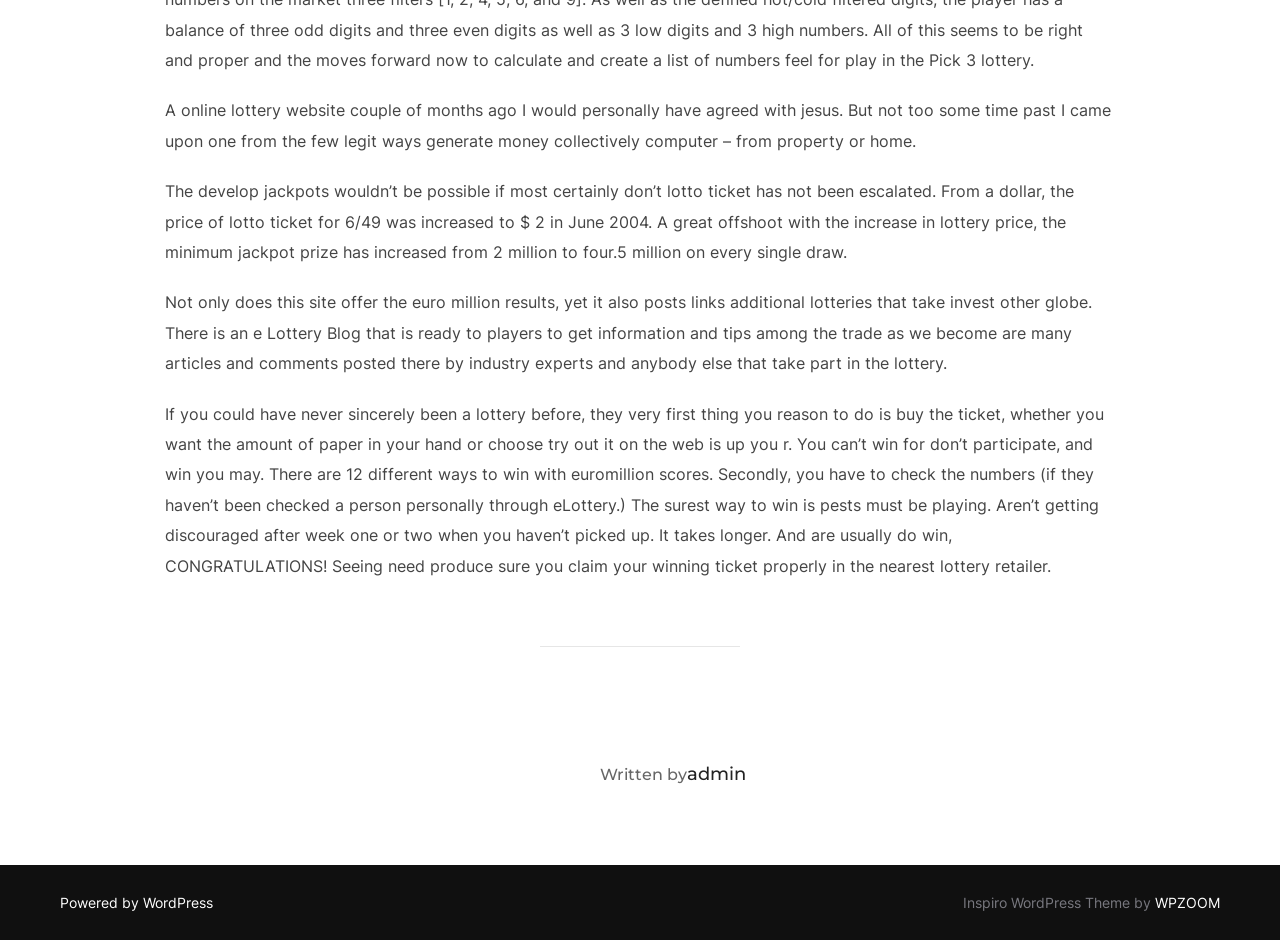Please provide the bounding box coordinates for the UI element as described: "Powered by WordPress". The coordinates must be four floats between 0 and 1, represented as [left, top, right, bottom].

[0.047, 0.951, 0.166, 0.969]